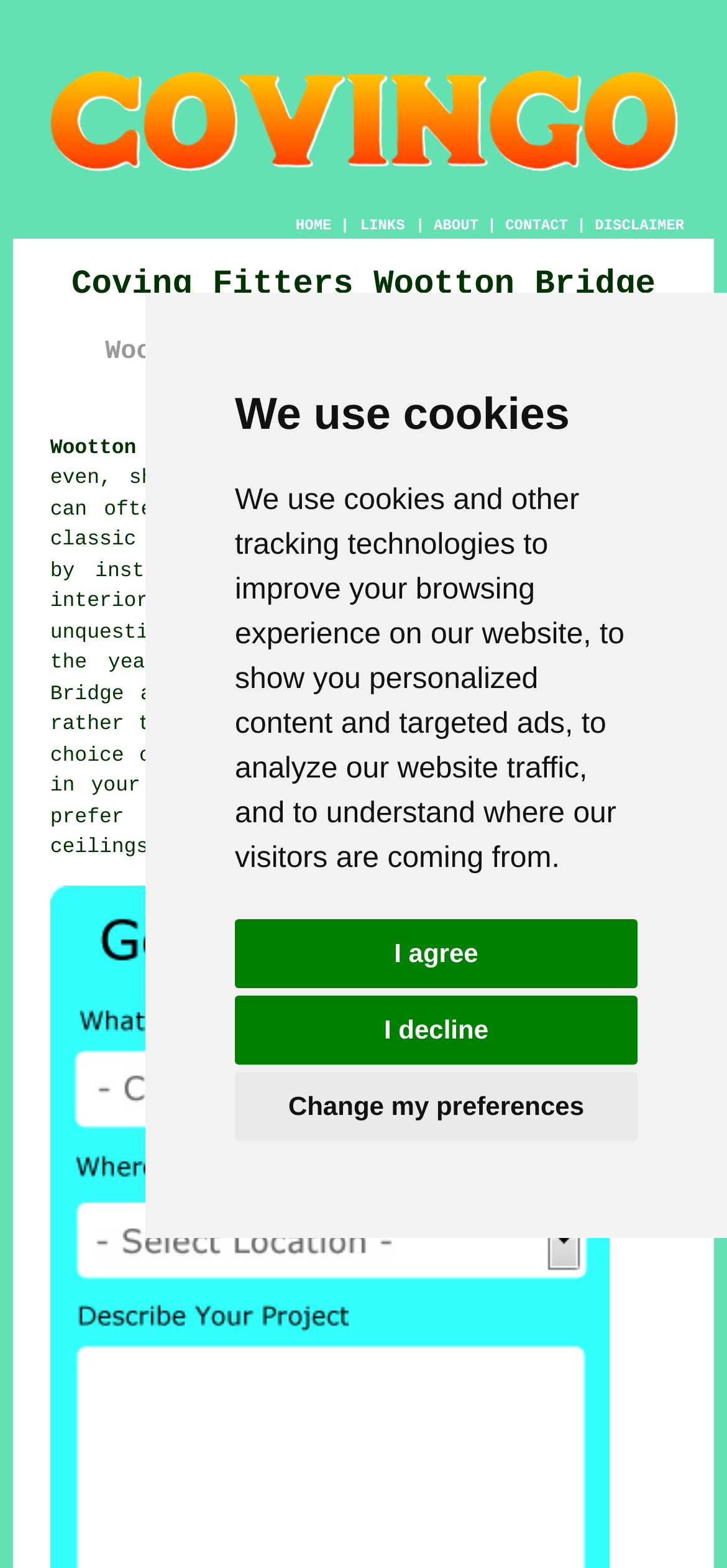What determines the choice of having coving installed?
Provide an in-depth and detailed explanation in response to the question.

According to the webpage content, personal preference rather than fashion should determine the choice of whether or not to have coving installed in a property.